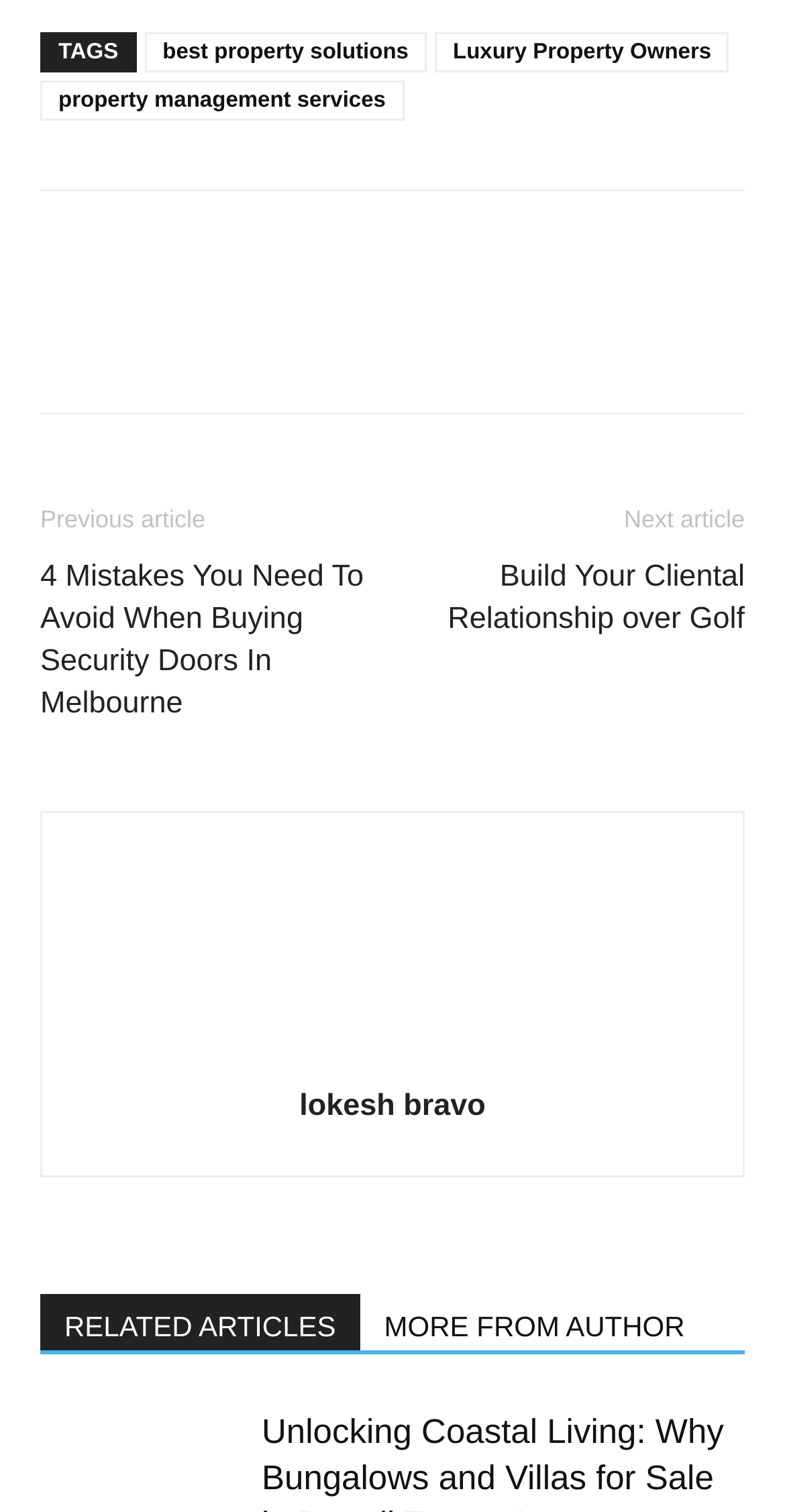Can you show the bounding box coordinates of the region to click on to complete the task described in the instruction: "go to the next article"?

[0.795, 0.335, 0.949, 0.353]